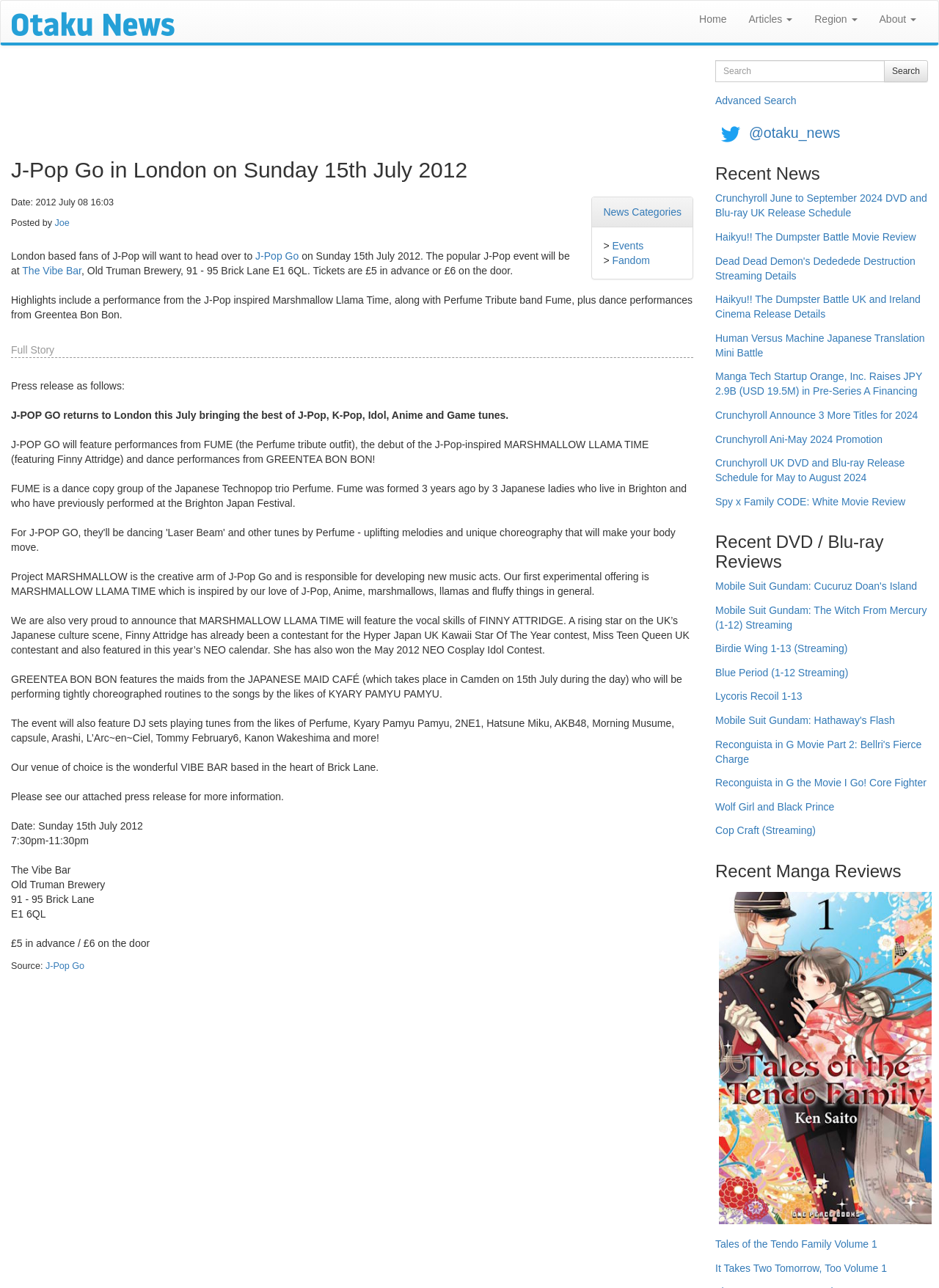Locate the coordinates of the bounding box for the clickable region that fulfills this instruction: "Learn about Intrepid Automotive".

None